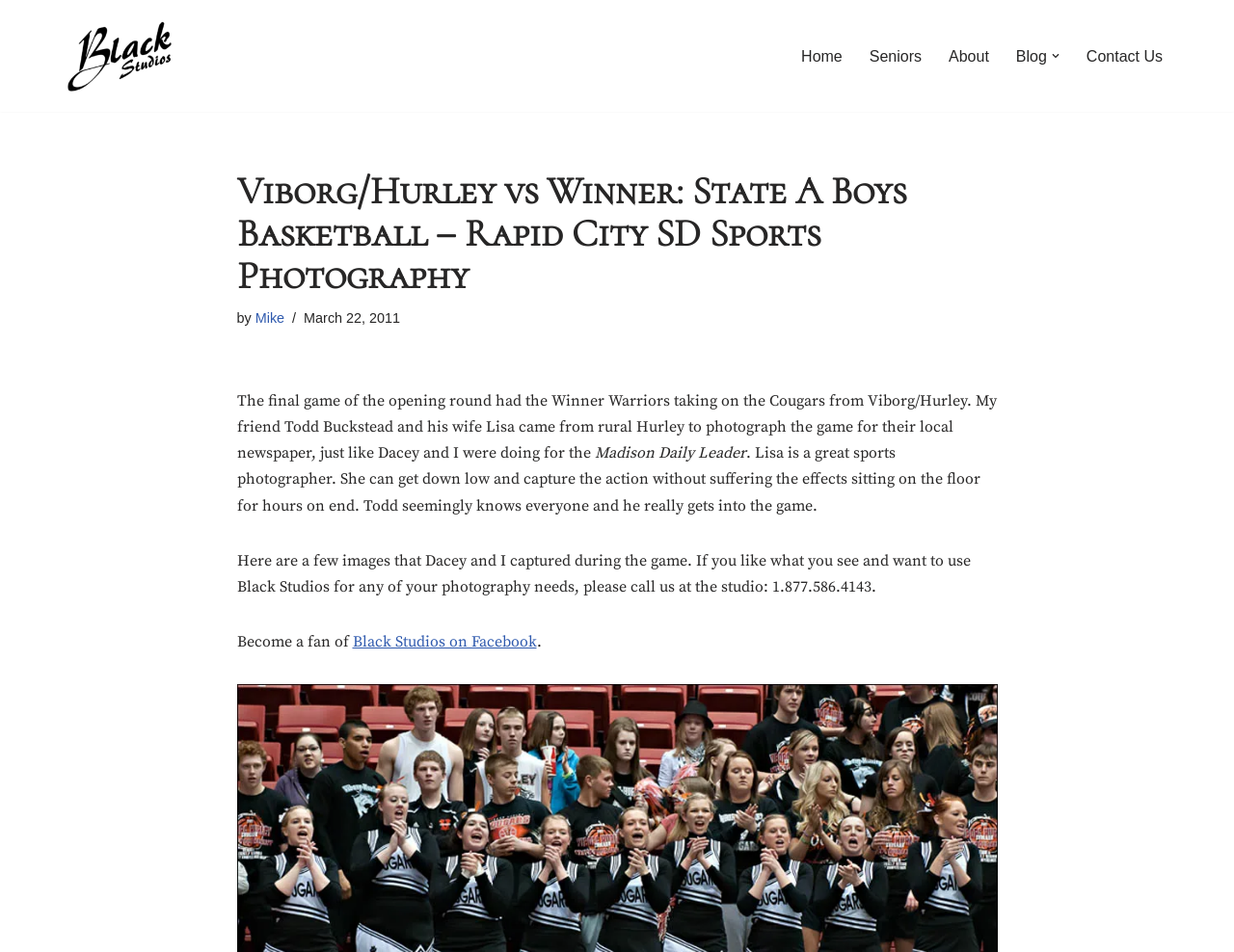Who is the author of the blog post?
Based on the visual details in the image, please answer the question thoroughly.

The text mentions 'by Mike' as the author of the blog post, indicating that Mike is the person who wrote the article.